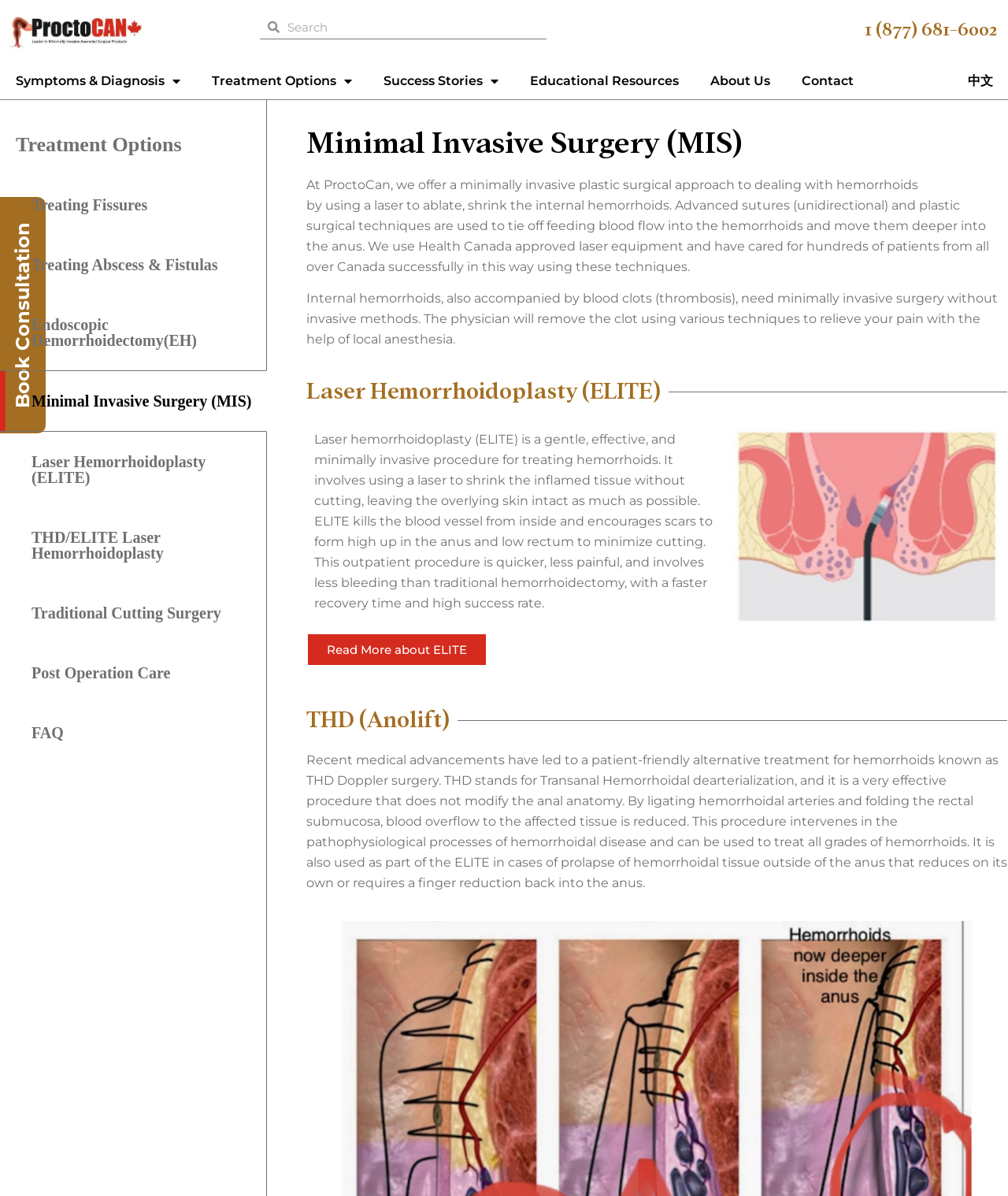What is the name of the procedure that does not modify the anal anatomy?
Please craft a detailed and exhaustive response to the question.

The name of the procedure can be found in the heading element with the text 'THD (Anolift)' which is located in the middle of the webpage. The text under this heading explains that THD Doppler surgery is a patient-friendly alternative treatment for hemorrhoids that does not modify the anal anatomy.